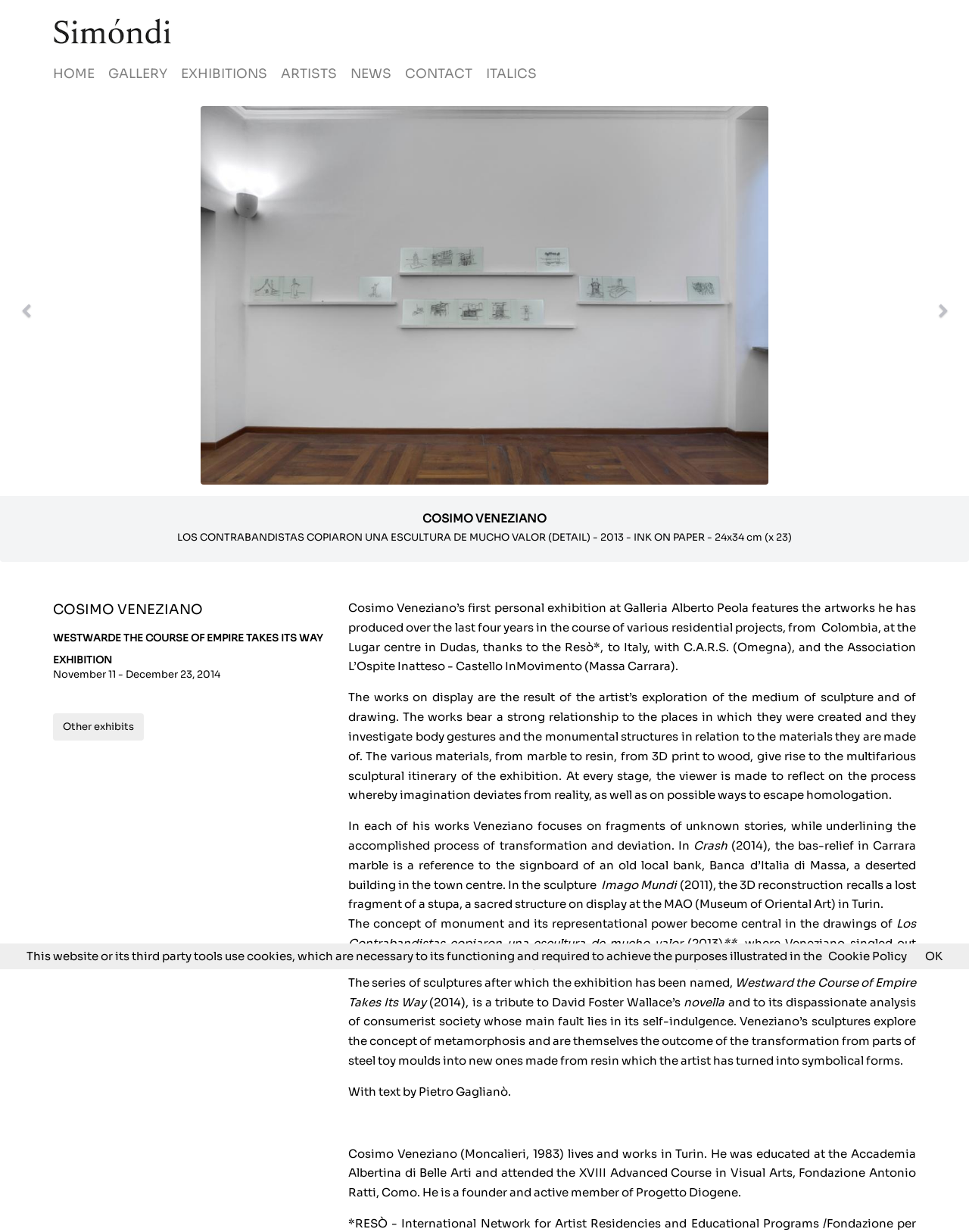Find the bounding box coordinates of the clickable area that will achieve the following instruction: "Visit the GALLERY page".

[0.105, 0.047, 0.18, 0.072]